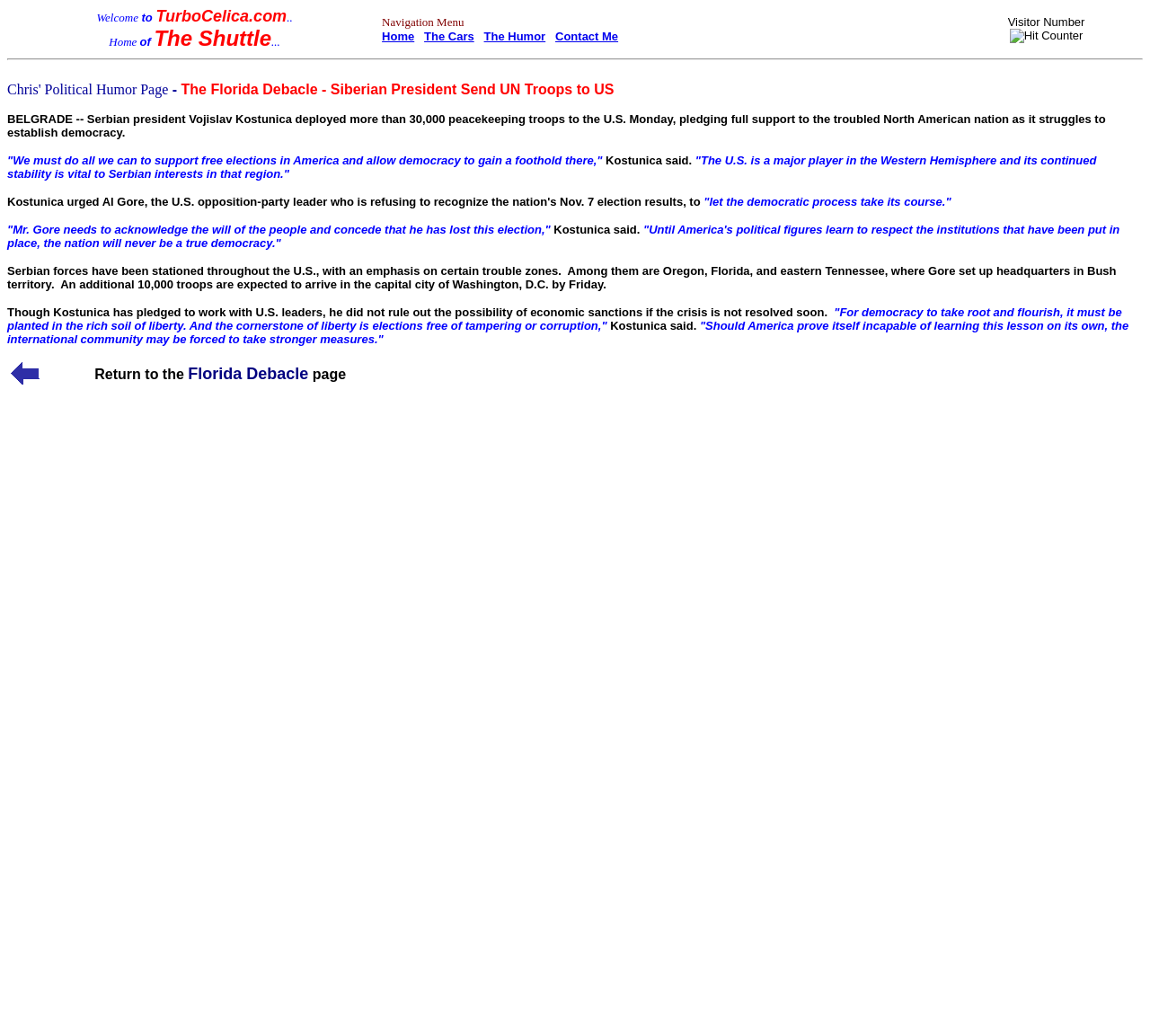What is the topic of the main article?
Deliver a detailed and extensive answer to the question.

I determined the topic of the main article by reading the title of the article, which says 'The Florida Debacle - Siberian President Send UN Troops to US'. The article appears to be discussing the Florida election debacle and its relation to international politics.